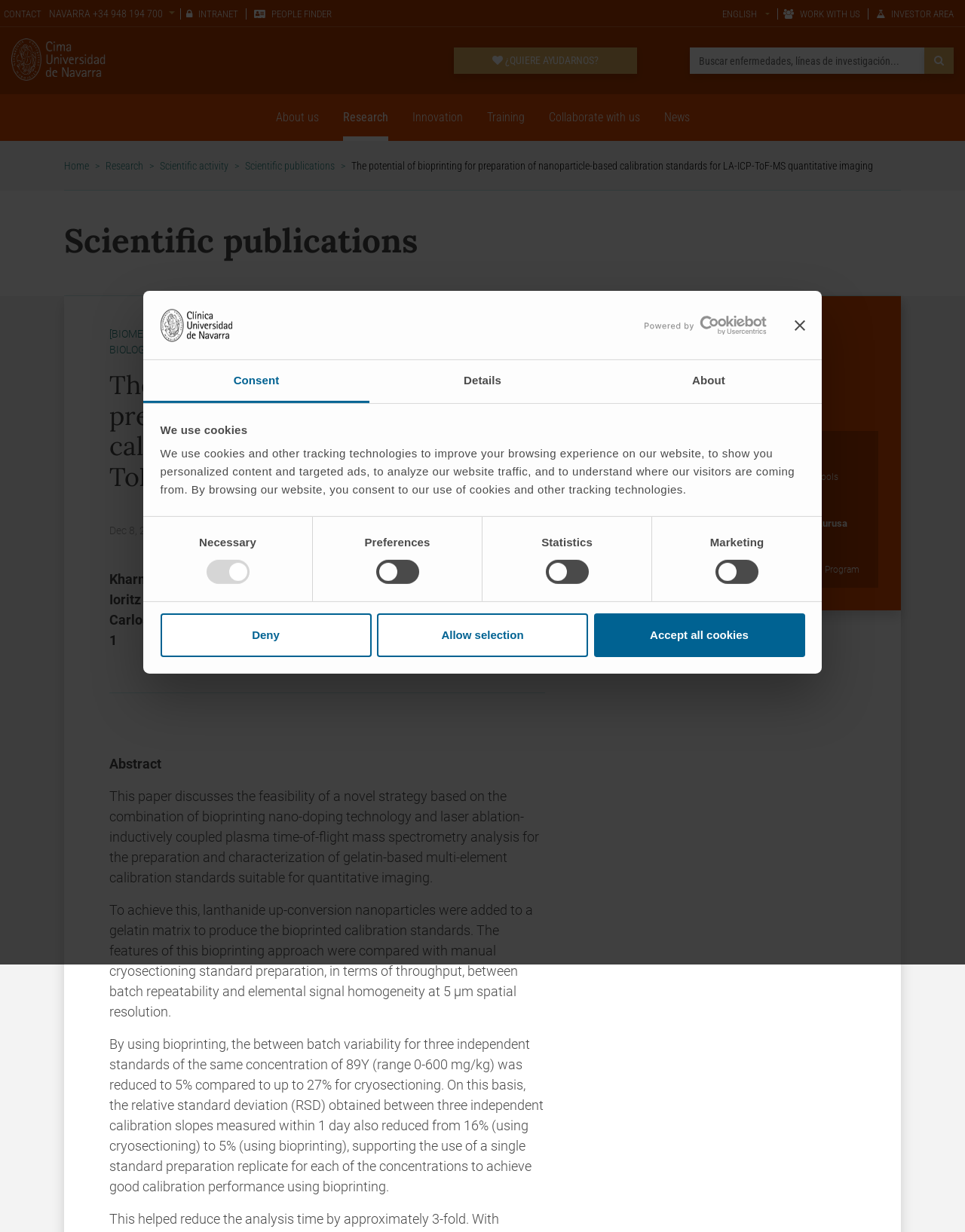How many independent standards of the same concentration of 89Y were prepared using bioprinting?
Could you give a comprehensive explanation in response to this question?

The article states that the between batch variability for three independent standards of the same concentration of 89Y (range 0-600 mg/kg) was reduced to 5% compared to up to 27% for cryosectioning.